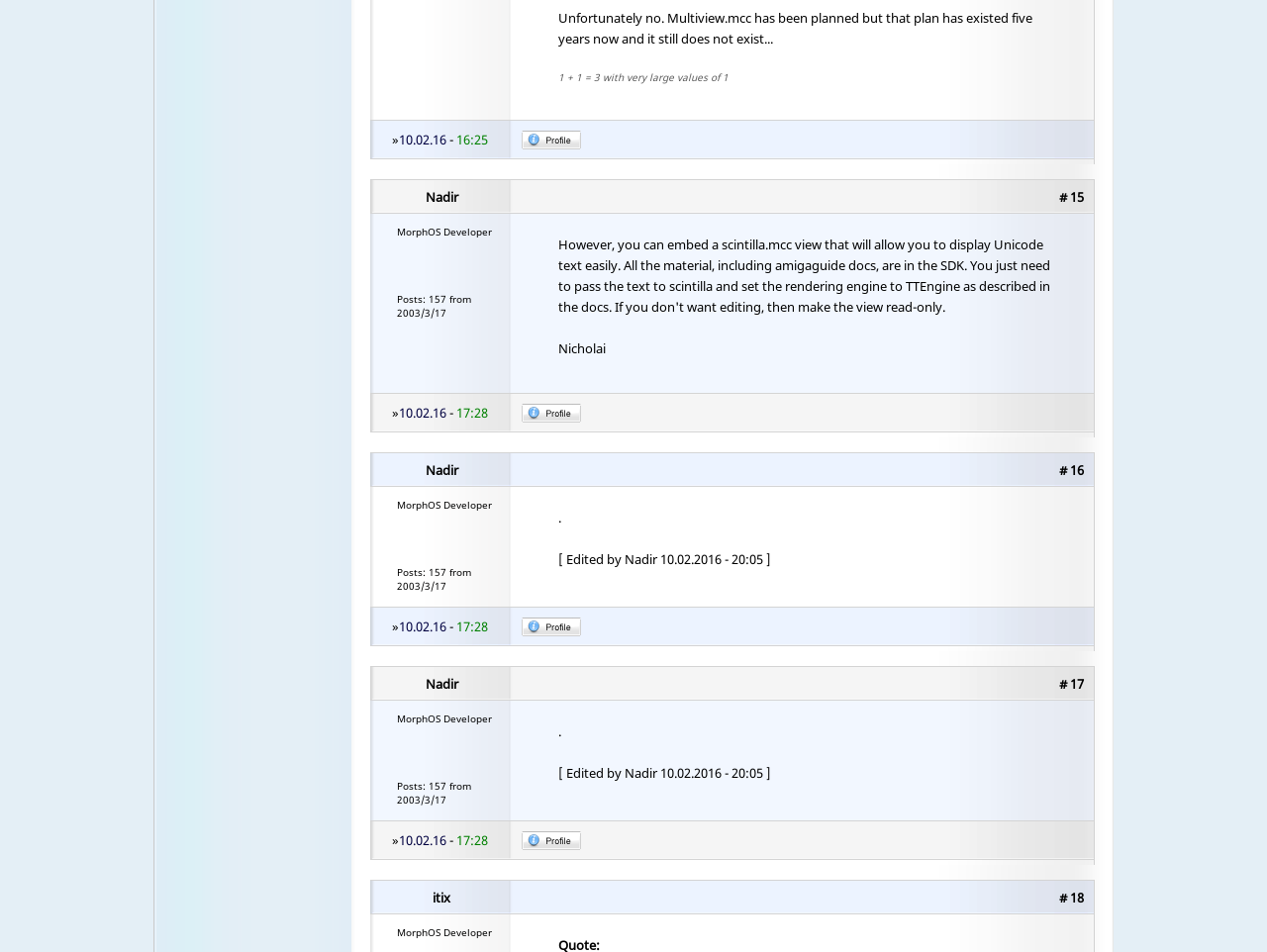Could you locate the bounding box coordinates for the section that should be clicked to accomplish this task: "View Nicholai's post".

[0.44, 0.357, 0.478, 0.376]